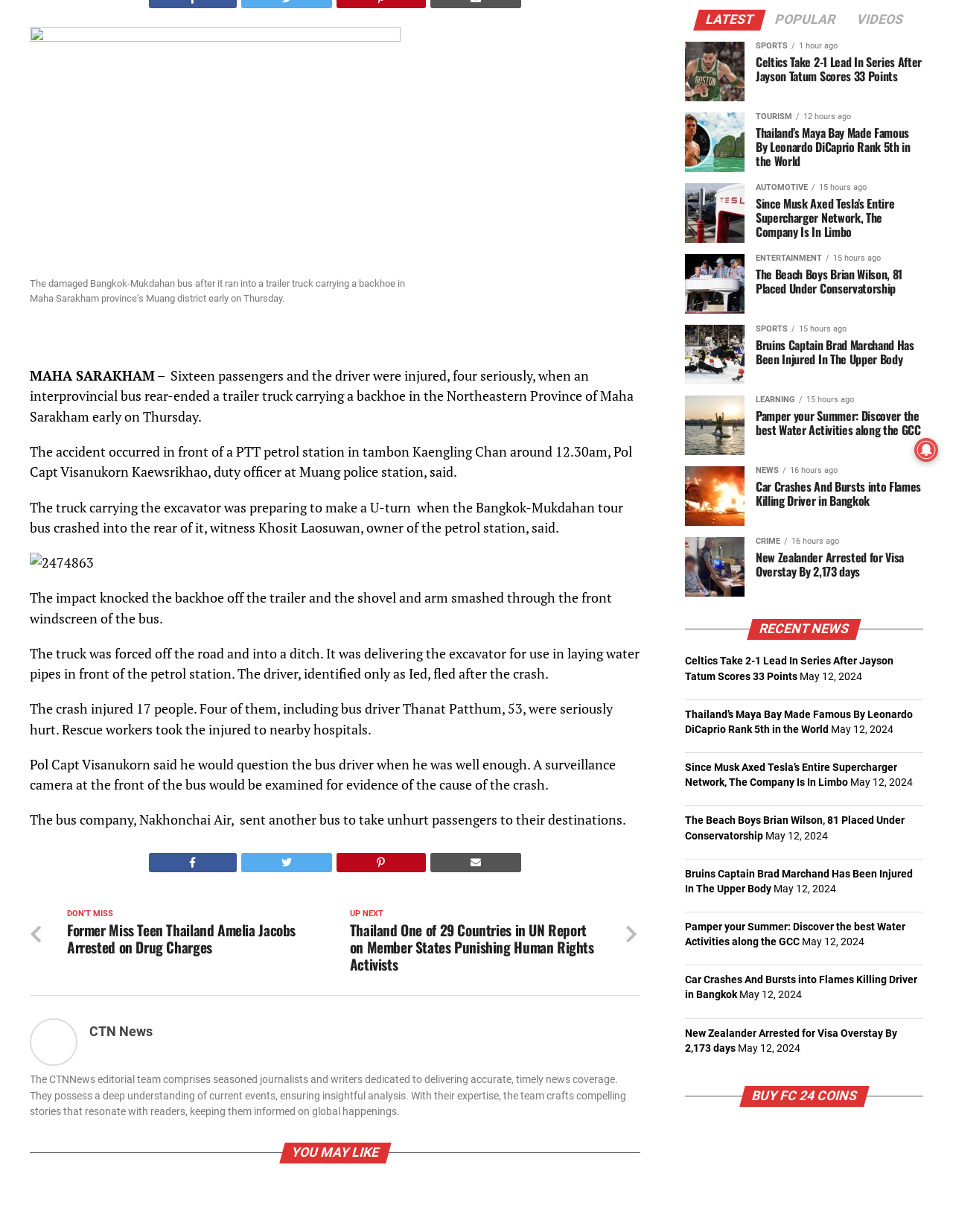Determine the bounding box for the UI element described here: "Privacy Policy".

None